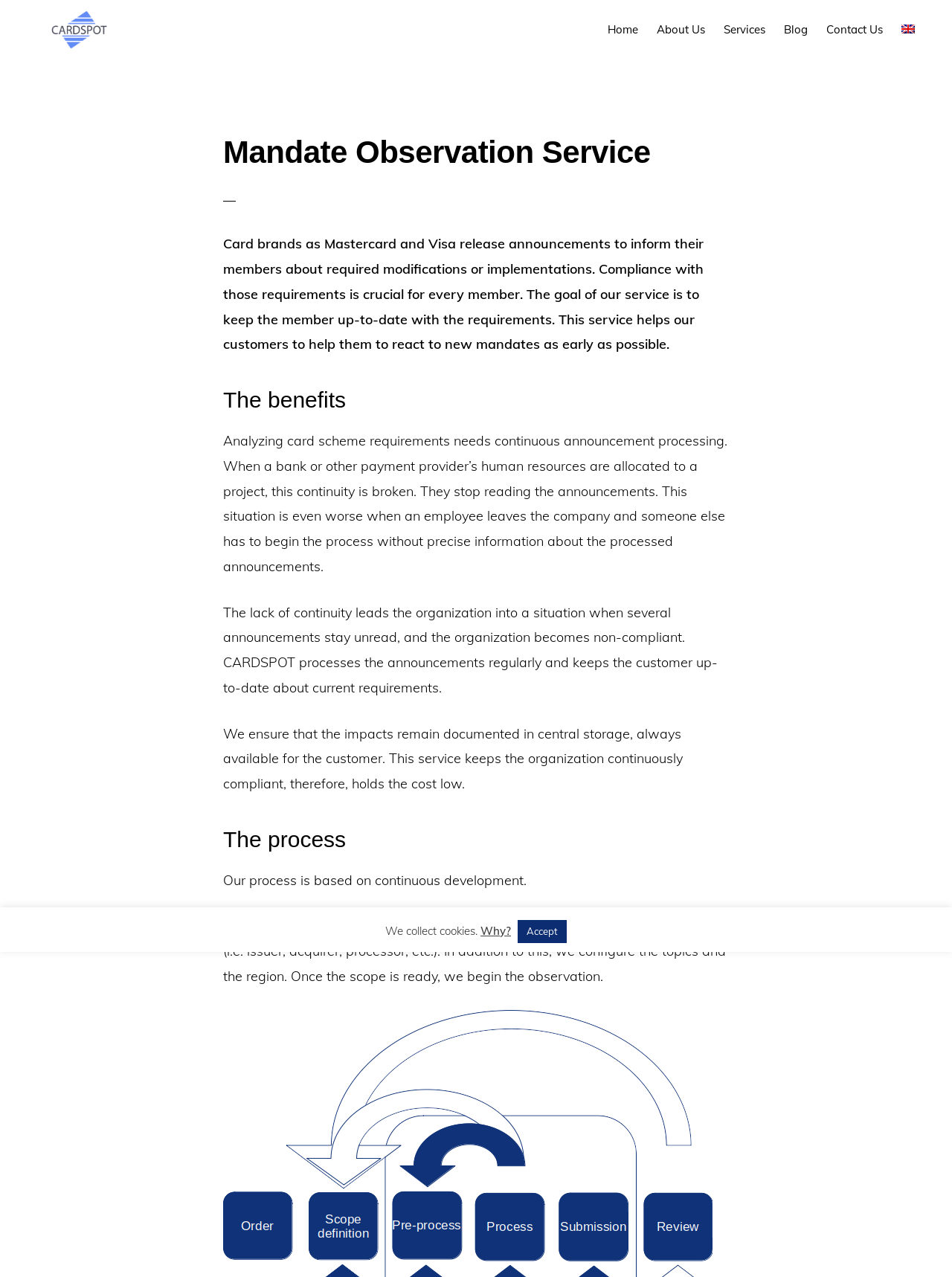Answer the question in one word or a short phrase:
What happens when a bank's human resources are allocated to a project?

Continuity is broken